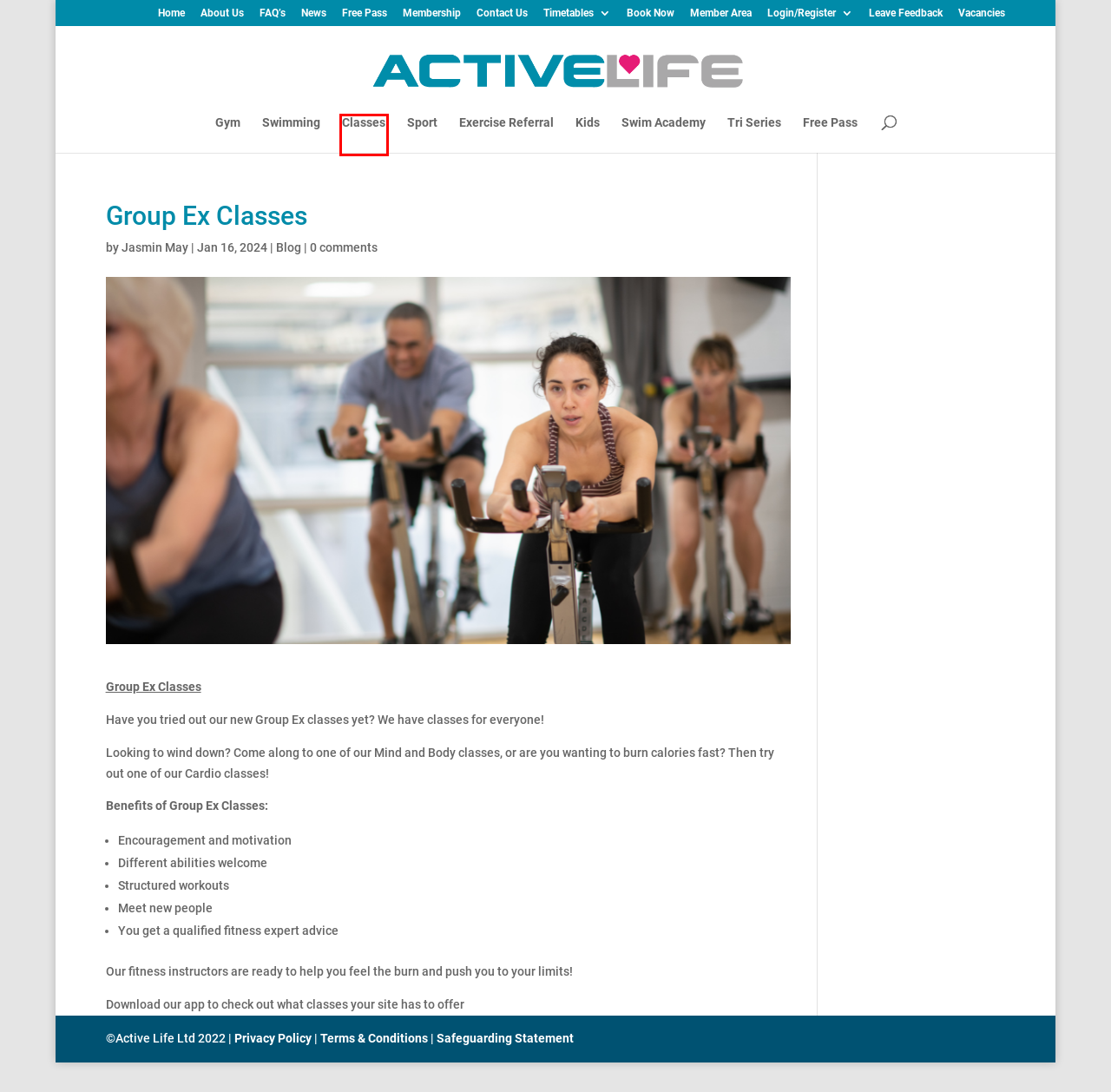Inspect the screenshot of a webpage with a red rectangle bounding box. Identify the webpage description that best corresponds to the new webpage after clicking the element inside the bounding box. Here are the candidates:
A. Login
B. Swimming | Active Life Ltd
C. Contact Us | Active Life Ltd
D. Classes | Active Life Ltd
E. Privacy Policy | Active Life Ltd
F. Book Now | Active Life Ltd
G. Tri Series | Active Life Ltd
H. FAQ’s | Active Life Ltd

D